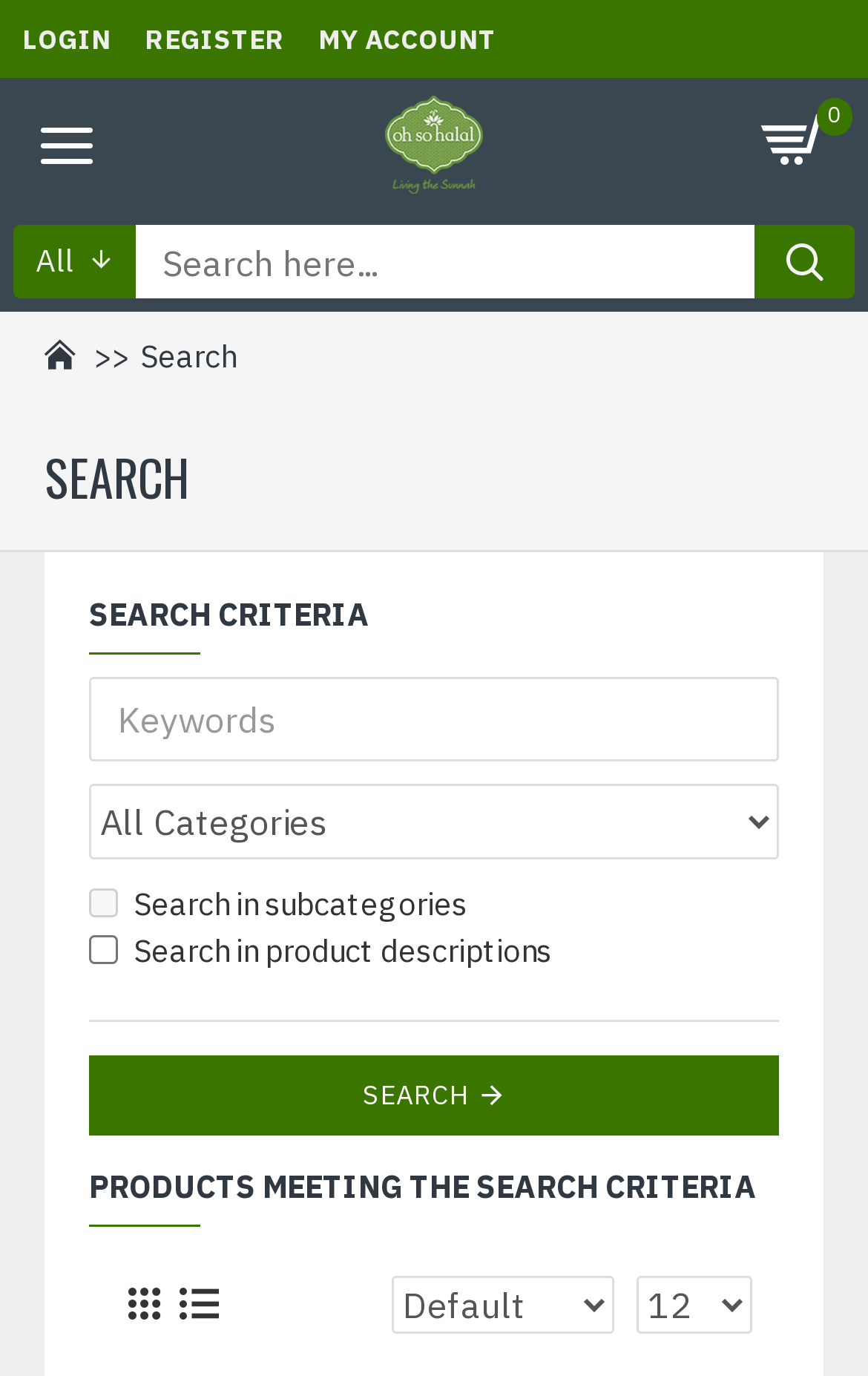Find the bounding box coordinates for the HTML element described in this sentence: "Search". Provide the coordinates as four float numbers between 0 and 1, in the format [left, top, right, bottom].

[0.103, 0.767, 0.897, 0.826]